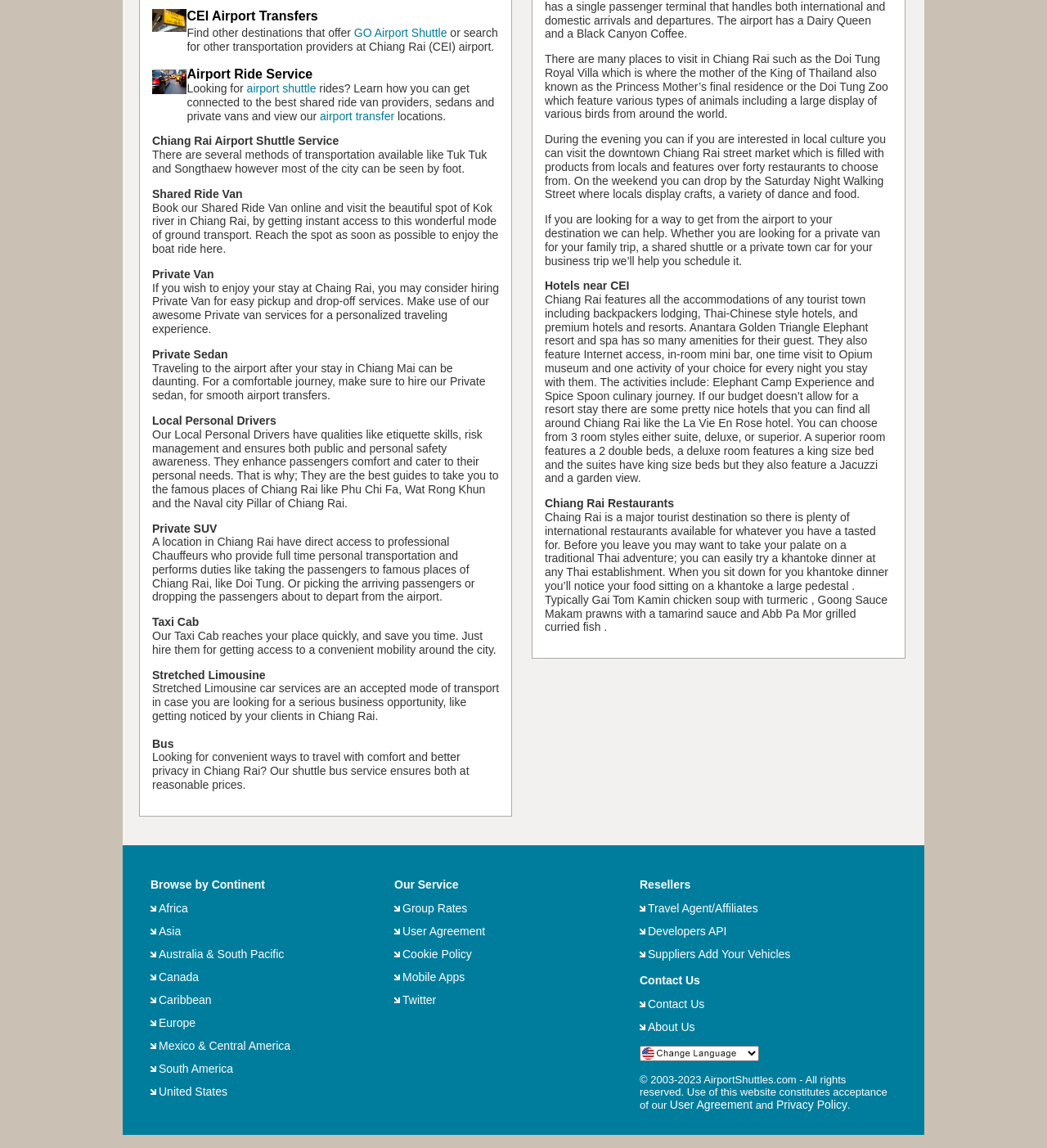Please identify the bounding box coordinates of the element on the webpage that should be clicked to follow this instruction: "Contact Us". The bounding box coordinates should be given as four float numbers between 0 and 1, formatted as [left, top, right, bottom].

None